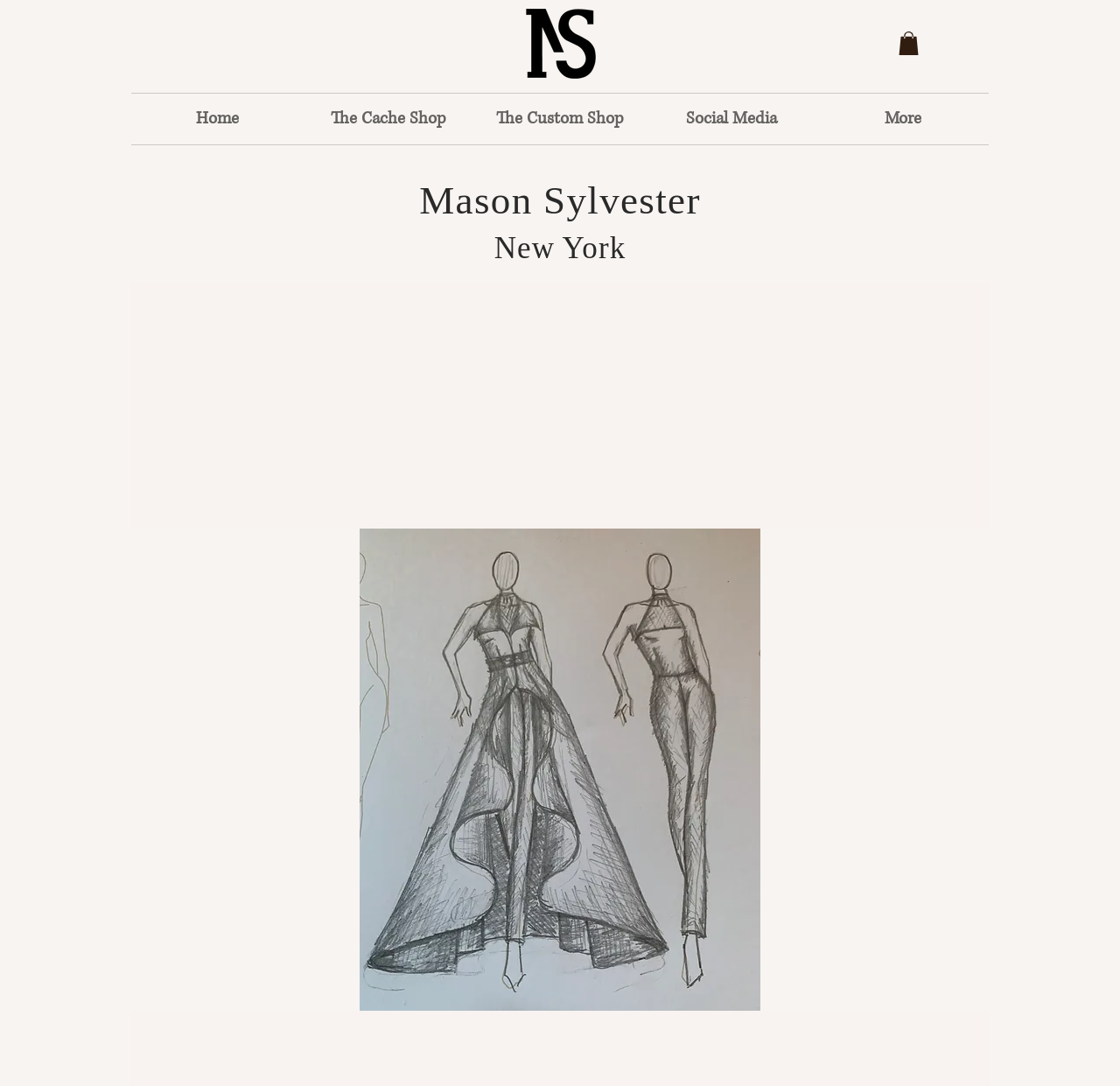Identify the bounding box of the HTML element described as: "The Custom Shop".

[0.423, 0.087, 0.577, 0.133]